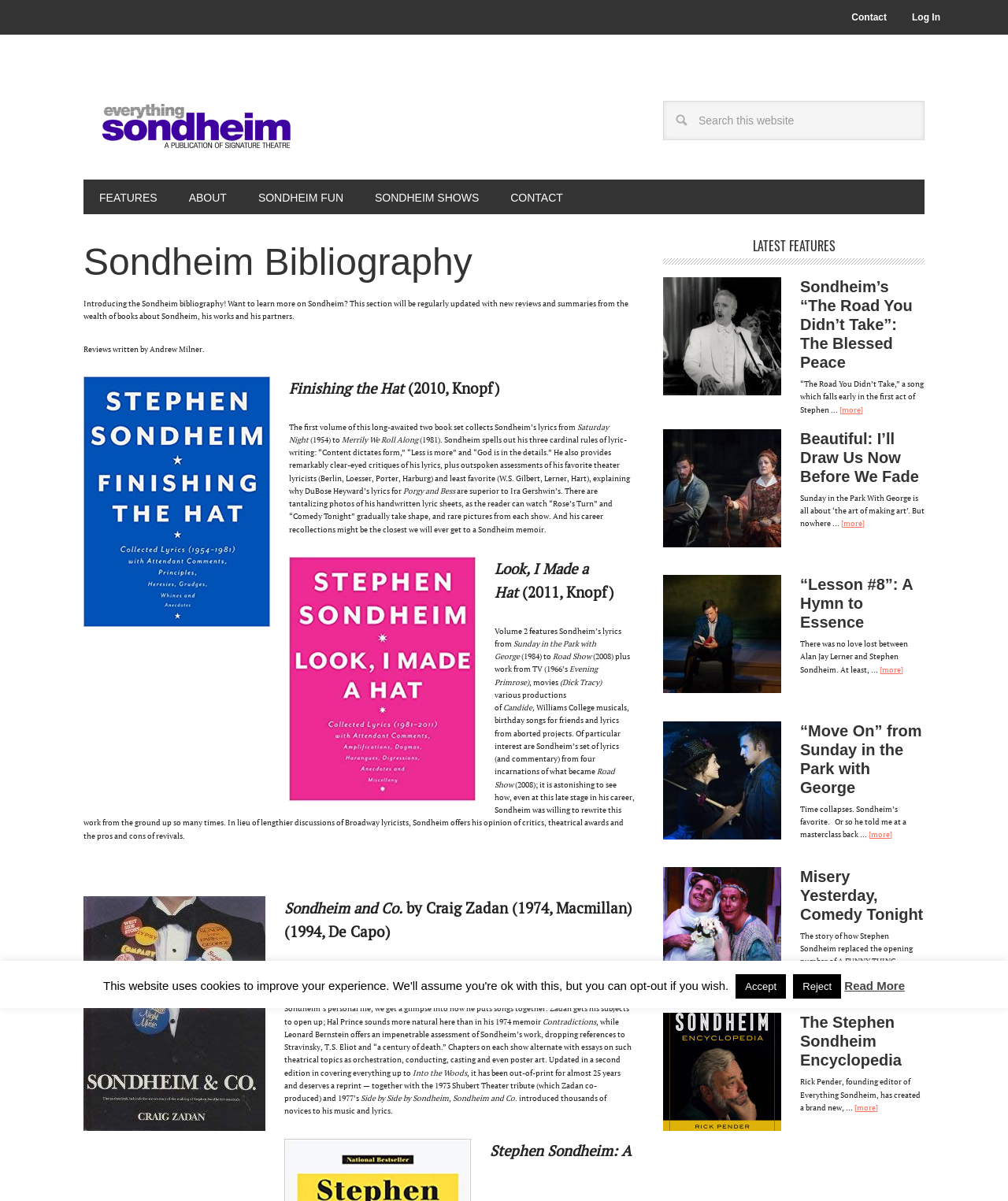What is the title of the first article in the 'LATEST FEATURES' section?
Provide a well-explained and detailed answer to the question.

The title of the first article in the 'LATEST FEATURES' section can be found in the heading element with the text 'Sondheim’s “The Road You Didn’t Take”: The Blessed Peace', which is located in the 'Primary Sidebar' section of the webpage.